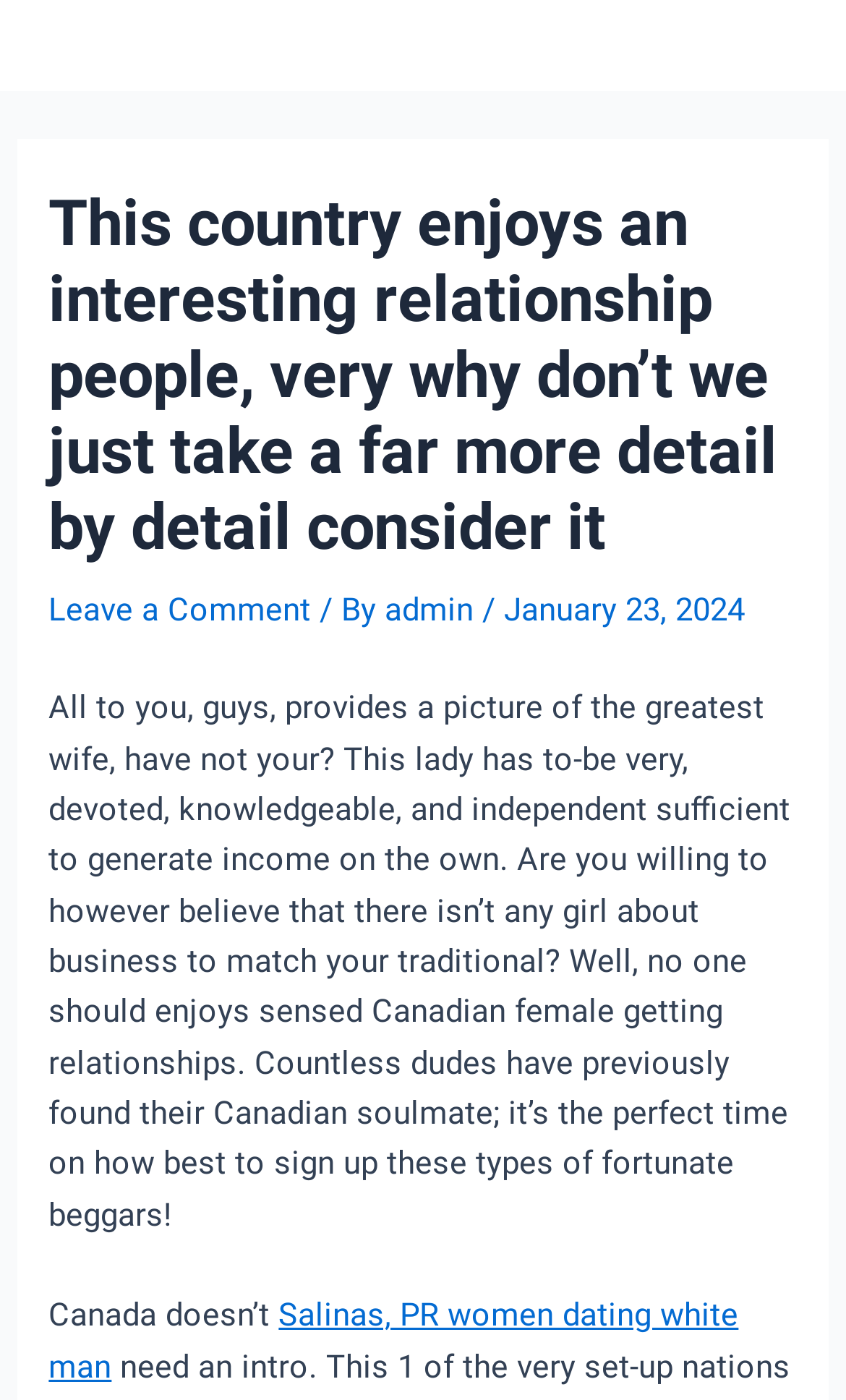Find the bounding box of the UI element described as: "Leave a Comment". The bounding box coordinates should be given as four float values between 0 and 1, i.e., [left, top, right, bottom].

[0.058, 0.421, 0.368, 0.449]